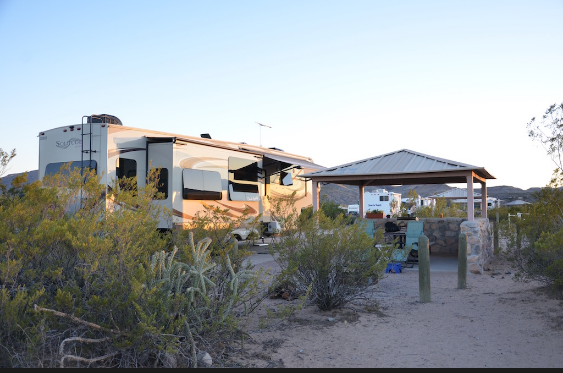Describe all the important aspects and features visible in the image.

The image captures a serene scene at Leasburg Dam State Park, showcasing a large recreational vehicle (RV) parked amidst the natural landscape. The RV, characterized by its sleek design and substantial size, is nestled among the desert flora, highlighting the blend of comfort and nature. To the right, a shaded gazebo provides a resting spot, complete with a stone base, where visitors can enjoy the outdoors. The area is dotted with desert plants, contributing to the rustic charm of this camping site. A sense of tranquility permeates the image, with the soft hues of the sky further enhancing the inviting atmosphere, making it a perfect getaway for nature enthusiasts. Below the image, a caption offers a nod to the unique charm of the location, expressing a subtle caution about the park's rugged terrain: "Nice spots but a little tricky getting out though; had to back all the way out!" This encapsulates both the beauty and the slight challenges of visiting this picturesque outdoor destination.